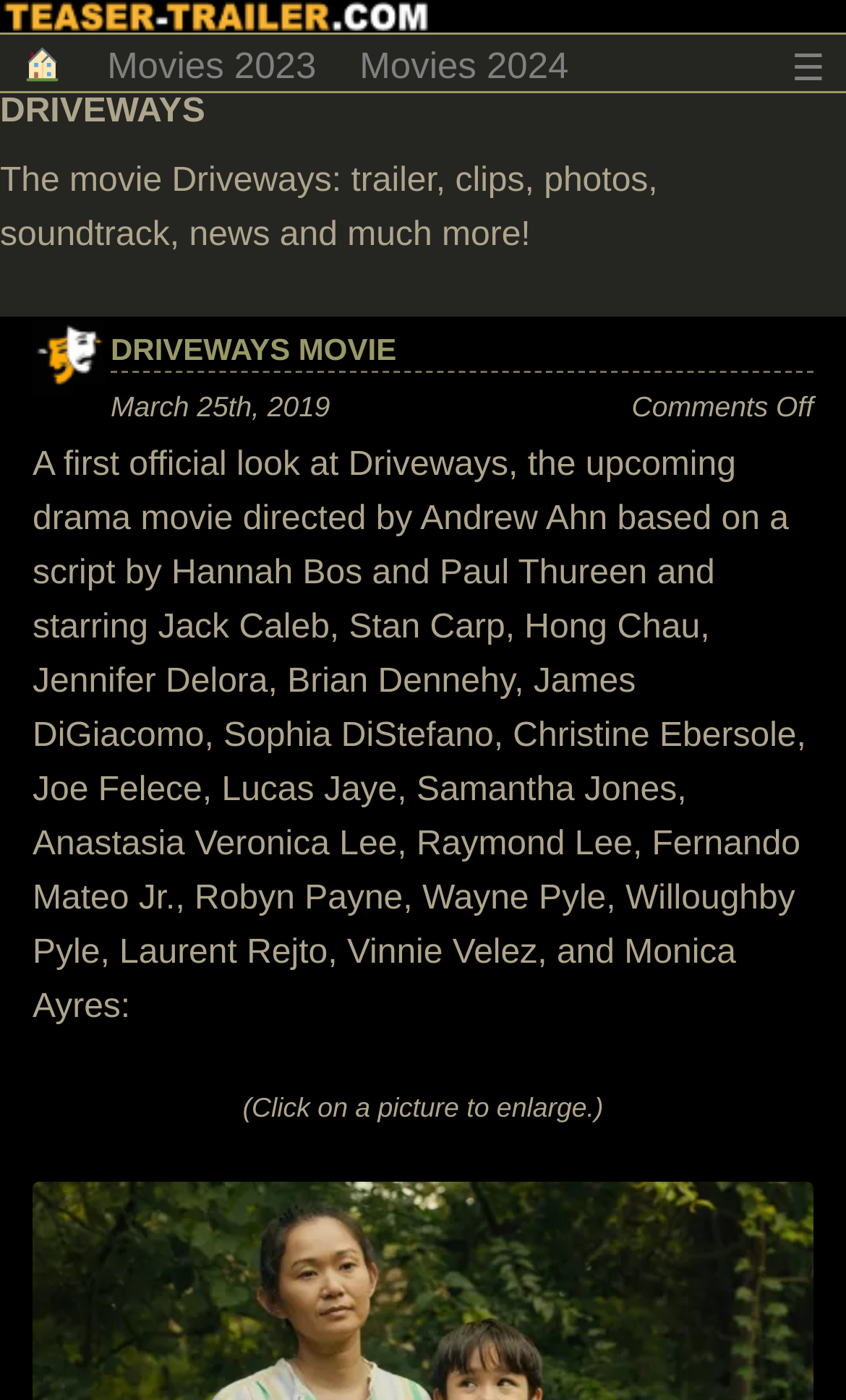Please provide the bounding box coordinates in the format (top-left x, top-left y, bottom-right x, bottom-right y). Remember, all values are floating point numbers between 0 and 1. What is the bounding box coordinate of the region described as: Movies 2023

[0.101, 0.025, 0.399, 0.064]